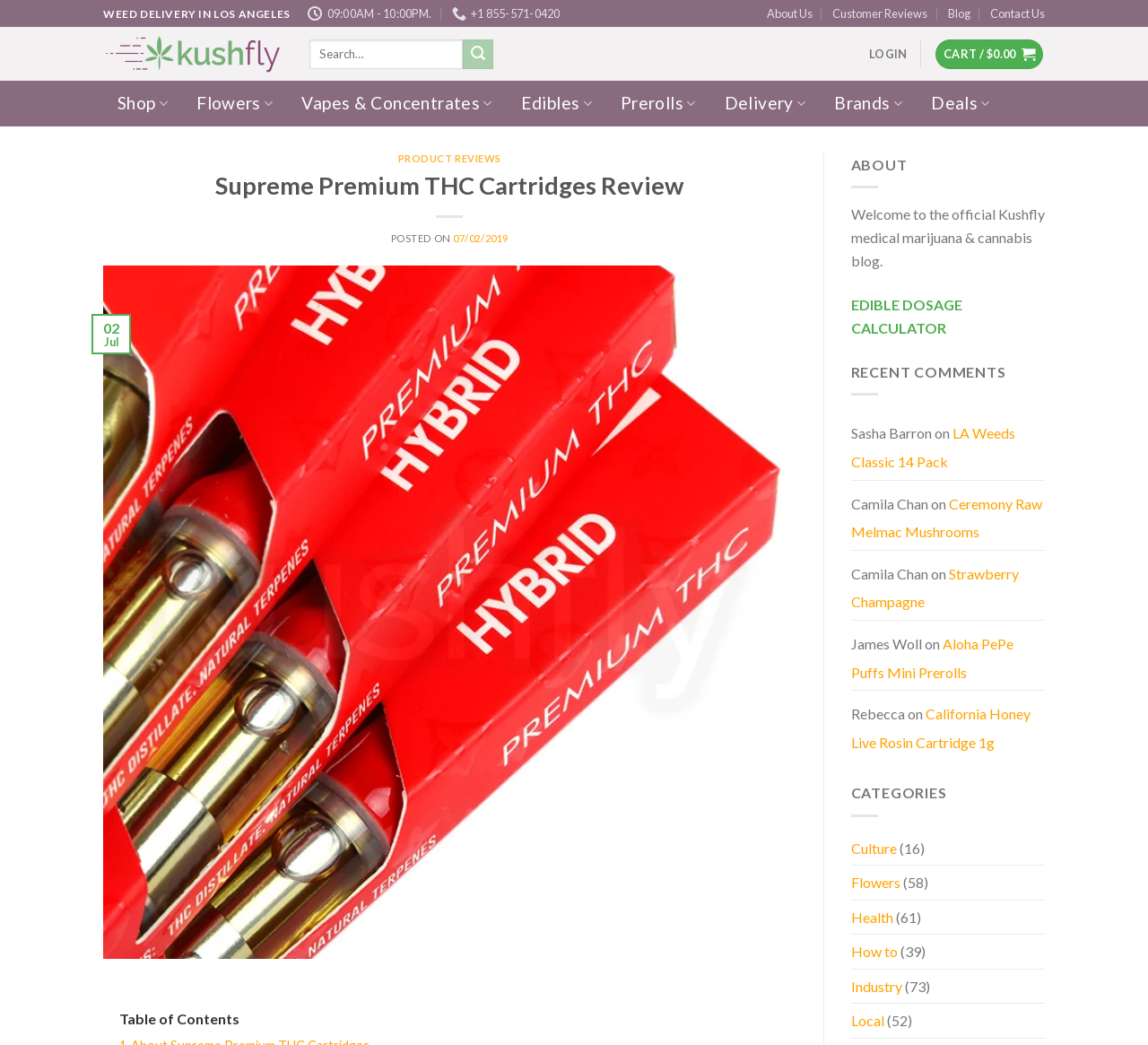Identify the bounding box of the UI component described as: "EDIBLE DOSAGE CALCULATOR".

[0.741, 0.283, 0.838, 0.322]